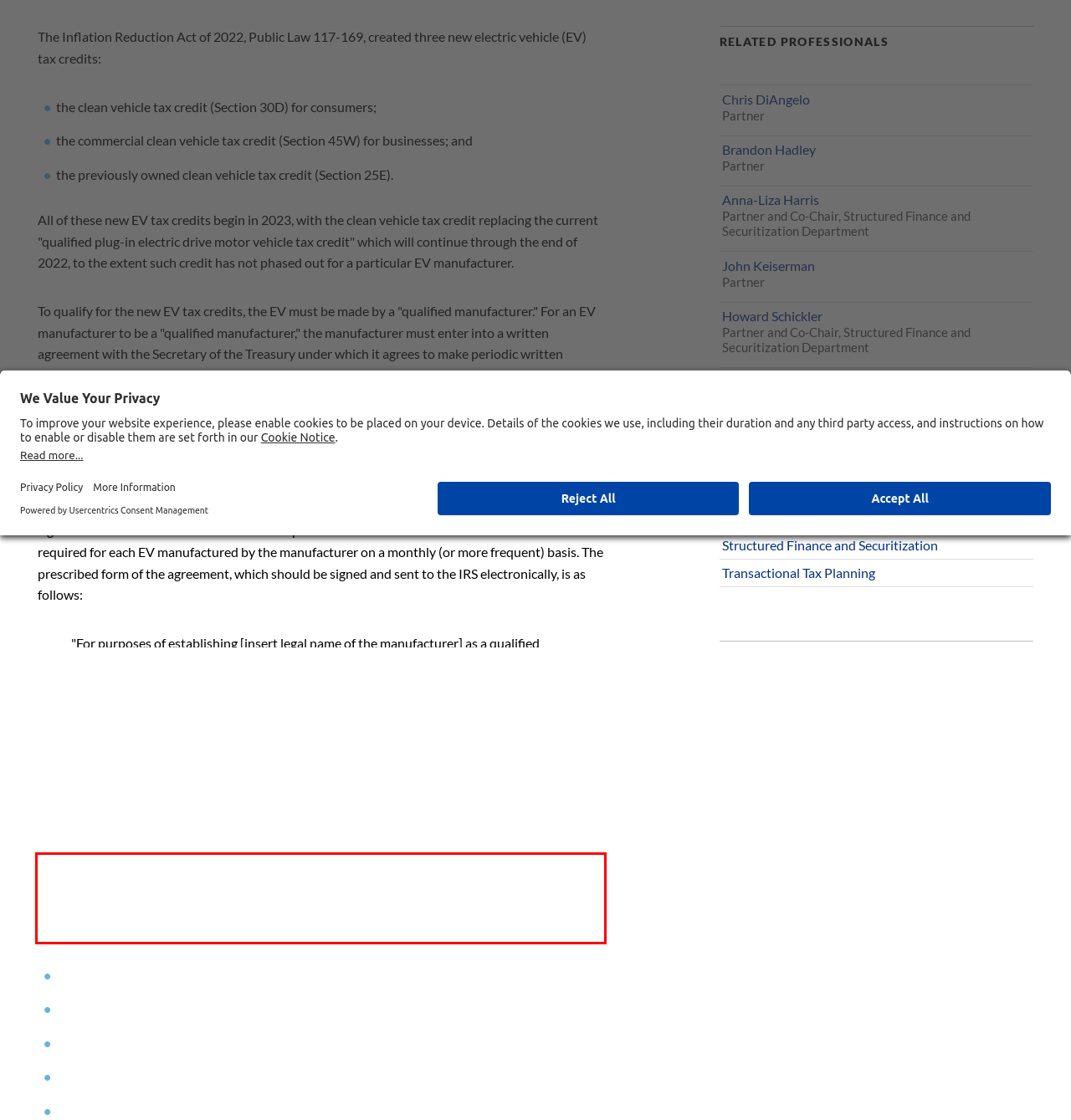View the screenshot of the webpage and identify the UI element surrounded by a red bounding box. Extract the text contained within this red bounding box.

Pursuant to this agreement, the manufacturer will agree to provide monthly (or more frequent, at the manufacturer's discretion) written reports to the IRS that include the name, address, and taxpayer identification number of the qualified manufacturer, as well as the following information for each eligible EV: